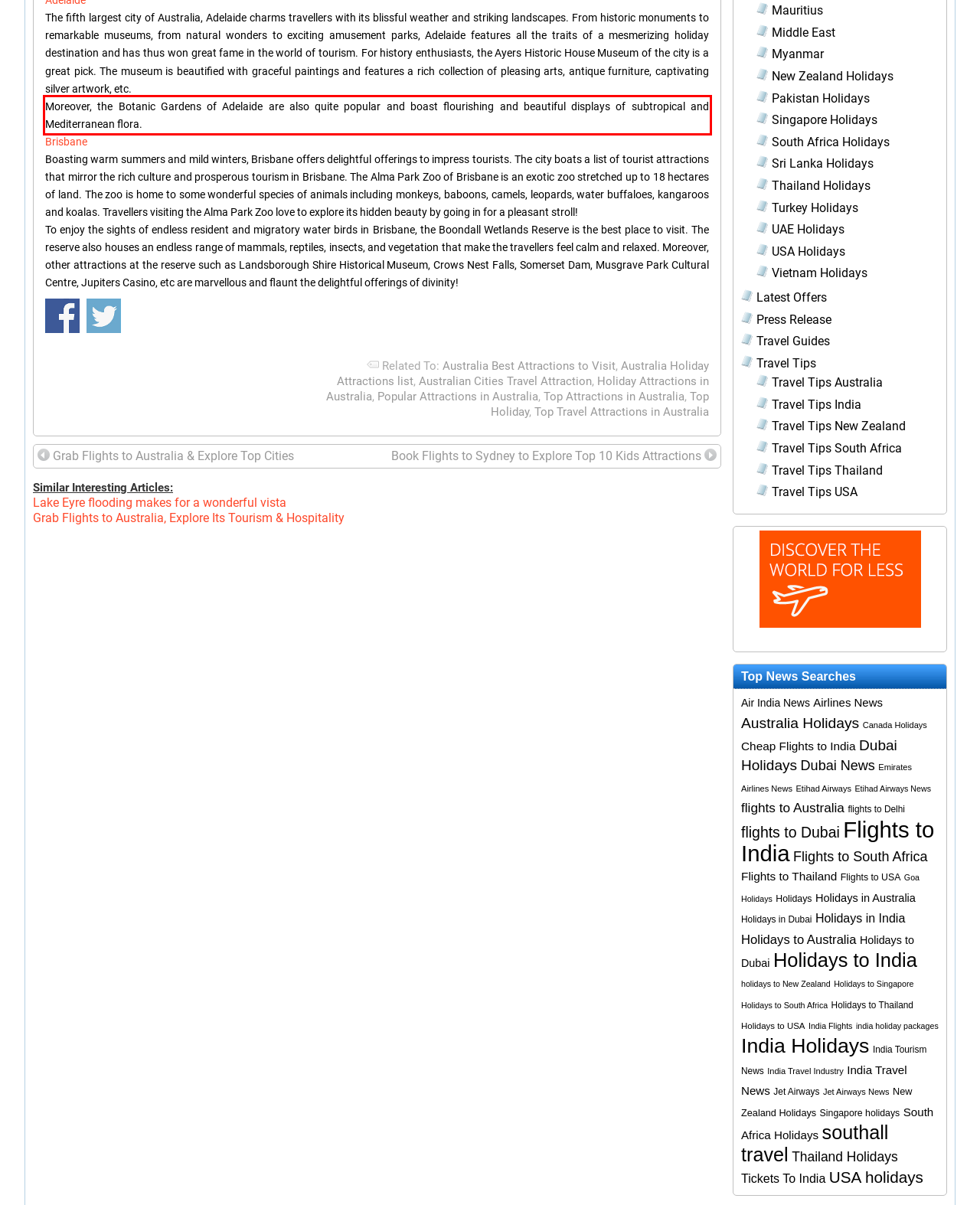Given a webpage screenshot, identify the text inside the red bounding box using OCR and extract it.

Moreover, the Botanic Gardens of Adelaide are also quite popular and boast flourishing and beautiful displays of subtropical and Mediterranean flora.